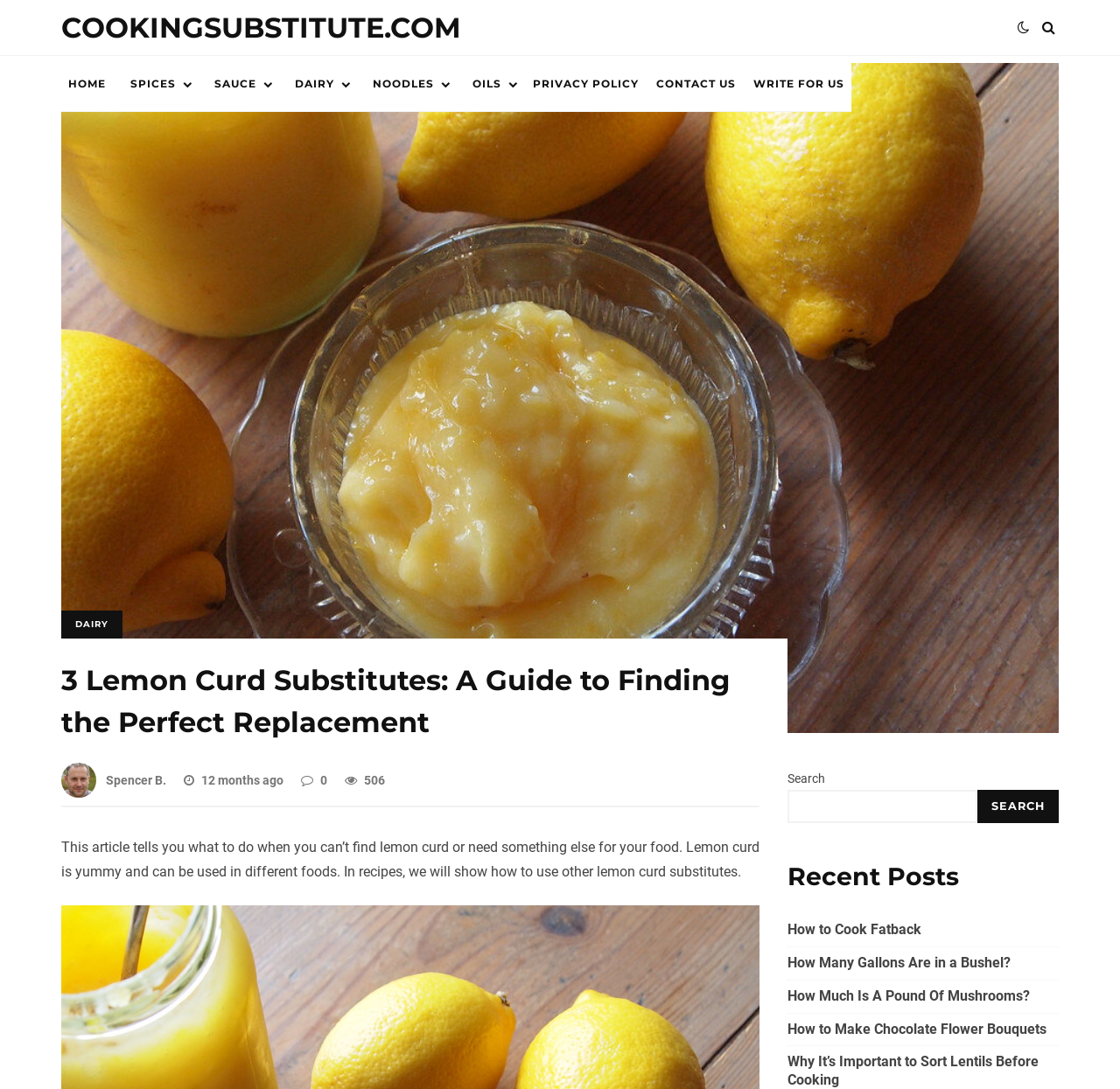Give a short answer using one word or phrase for the question:
Who is the author of the article?

Spencer B.